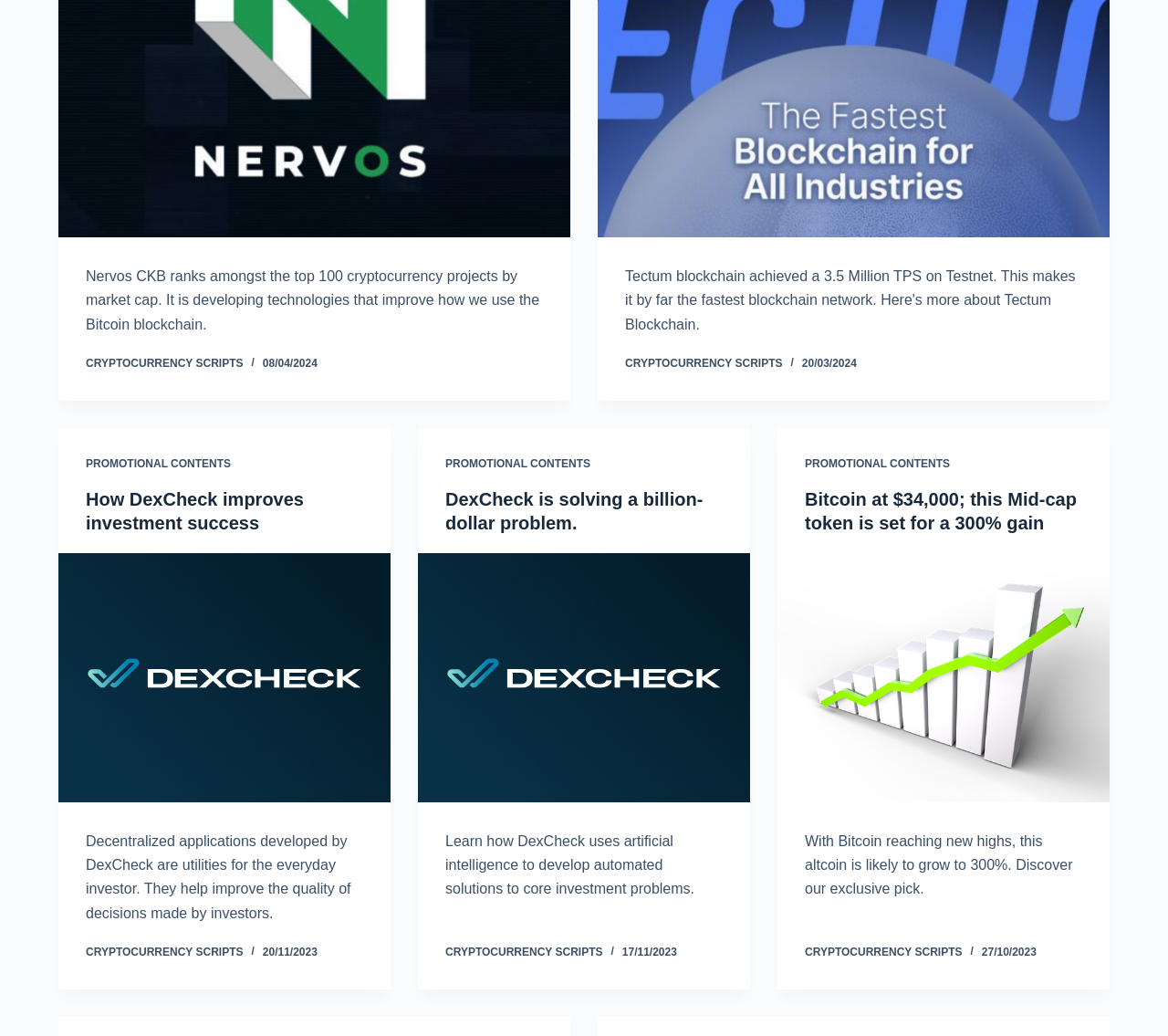Bounding box coordinates should be provided in the format (top-left x, top-left y, bottom-right x, bottom-right y) with all values between 0 and 1. Identify the bounding box for this UI element: How DexCheck improves investment success

[0.073, 0.472, 0.26, 0.514]